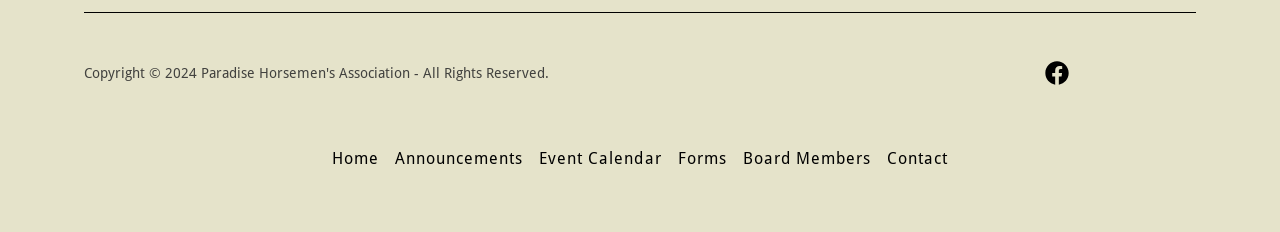Using the given element description, provide the bounding box coordinates (top-left x, top-left y, bottom-right x, bottom-right y) for the corresponding UI element in the screenshot: Board Members

[0.574, 0.609, 0.686, 0.759]